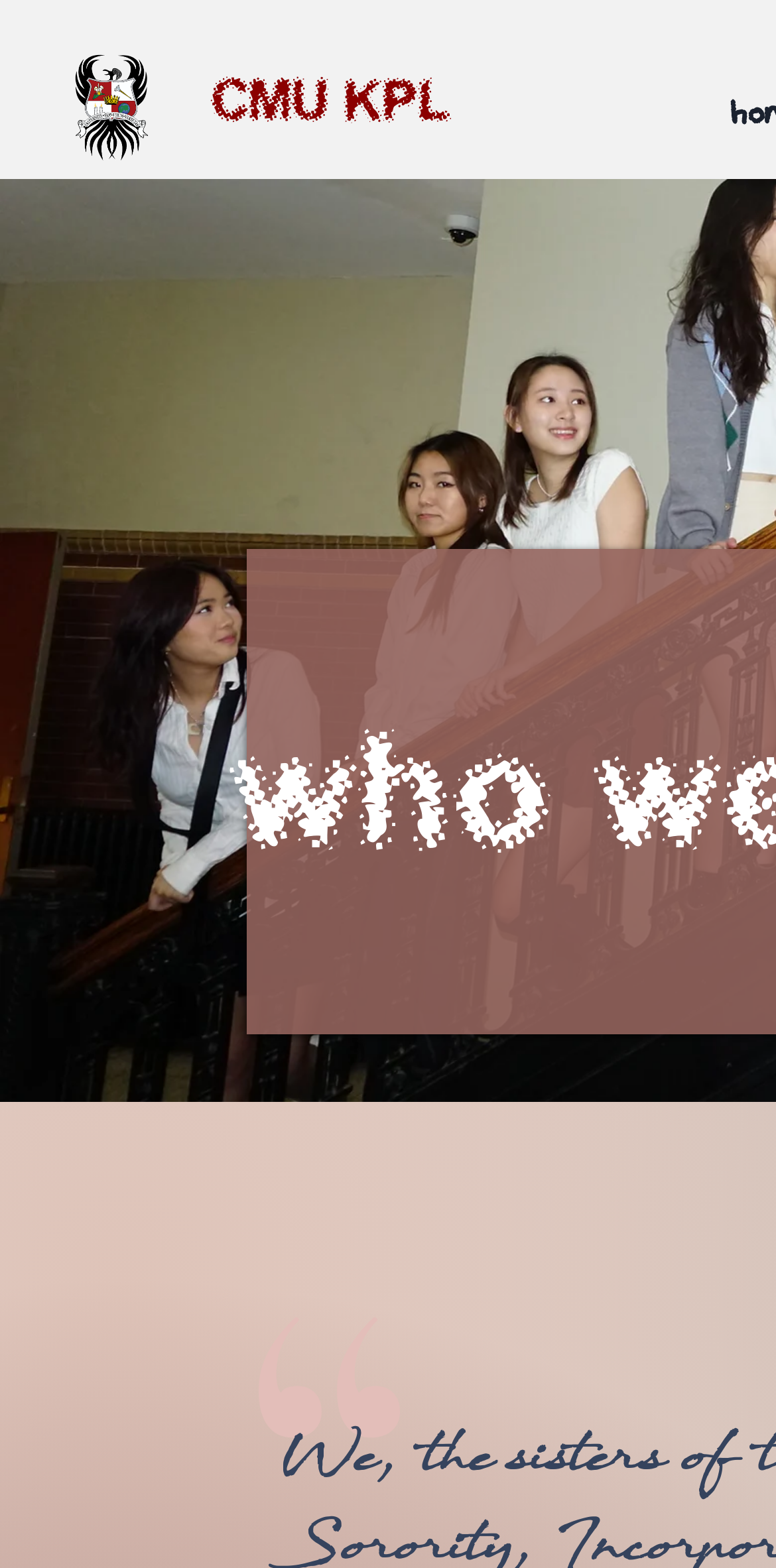Provide the bounding box coordinates for the UI element that is described by this text: "All Posts »". The coordinates should be in the form of four float numbers between 0 and 1: [left, top, right, bottom].

None